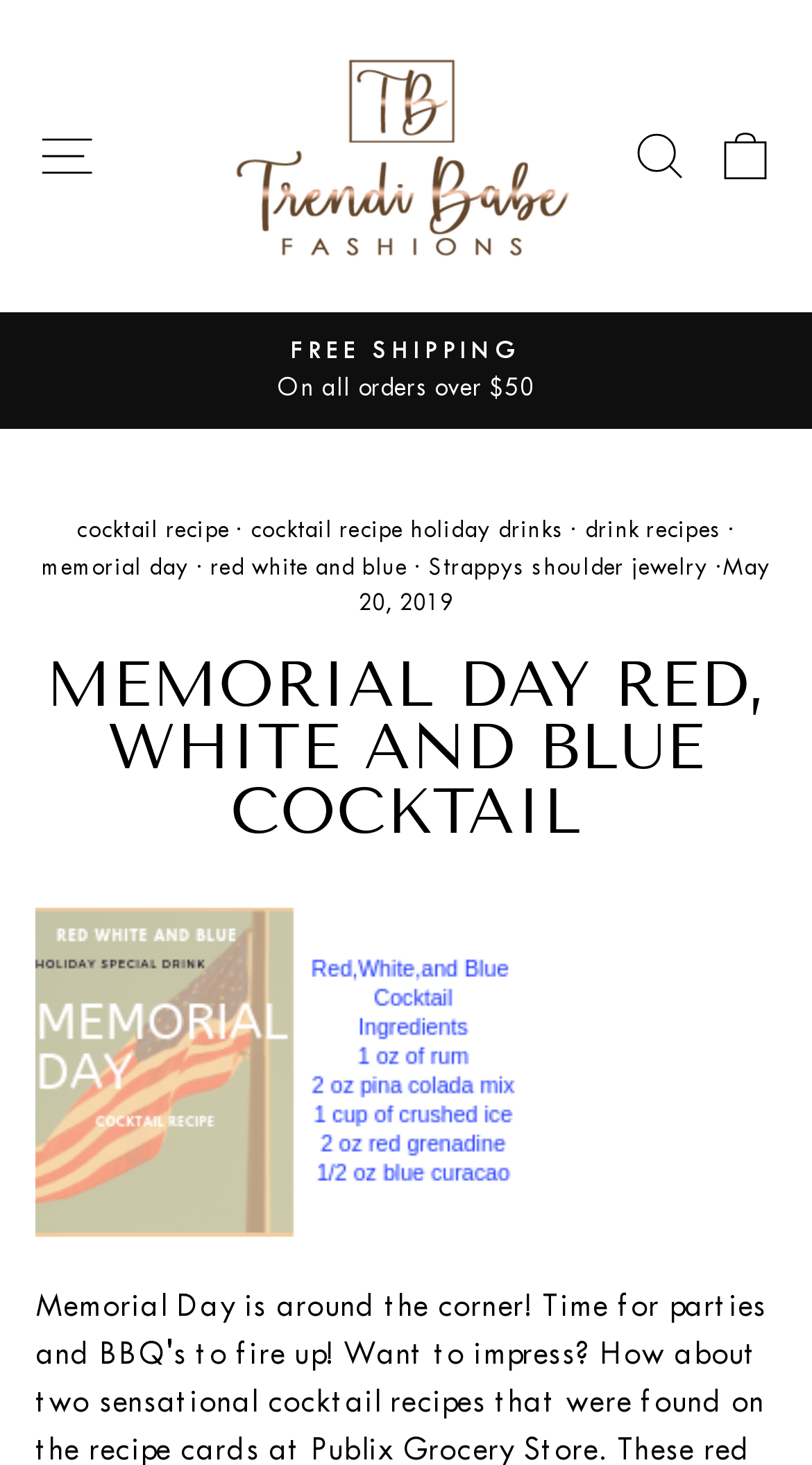Use the information in the screenshot to answer the question comprehensively: How many navigation links are present?

I counted the links 'Bra Straps by Strappys', 'SEARCH', and 'CART' which are part of the navigation section.